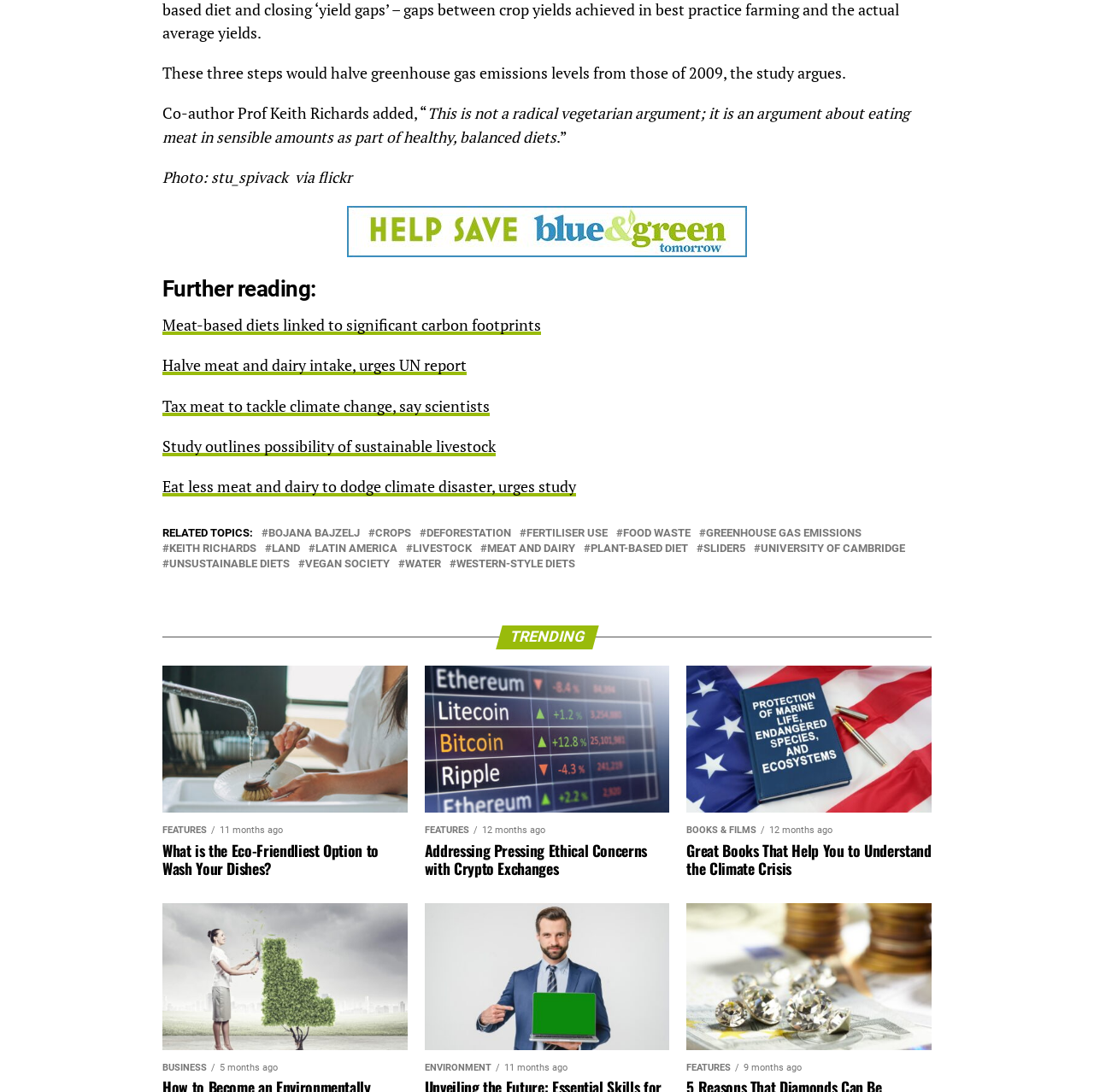Predict the bounding box of the UI element that fits this description: "title="Save BGT banner-ad 2"".

[0.148, 0.189, 0.852, 0.236]